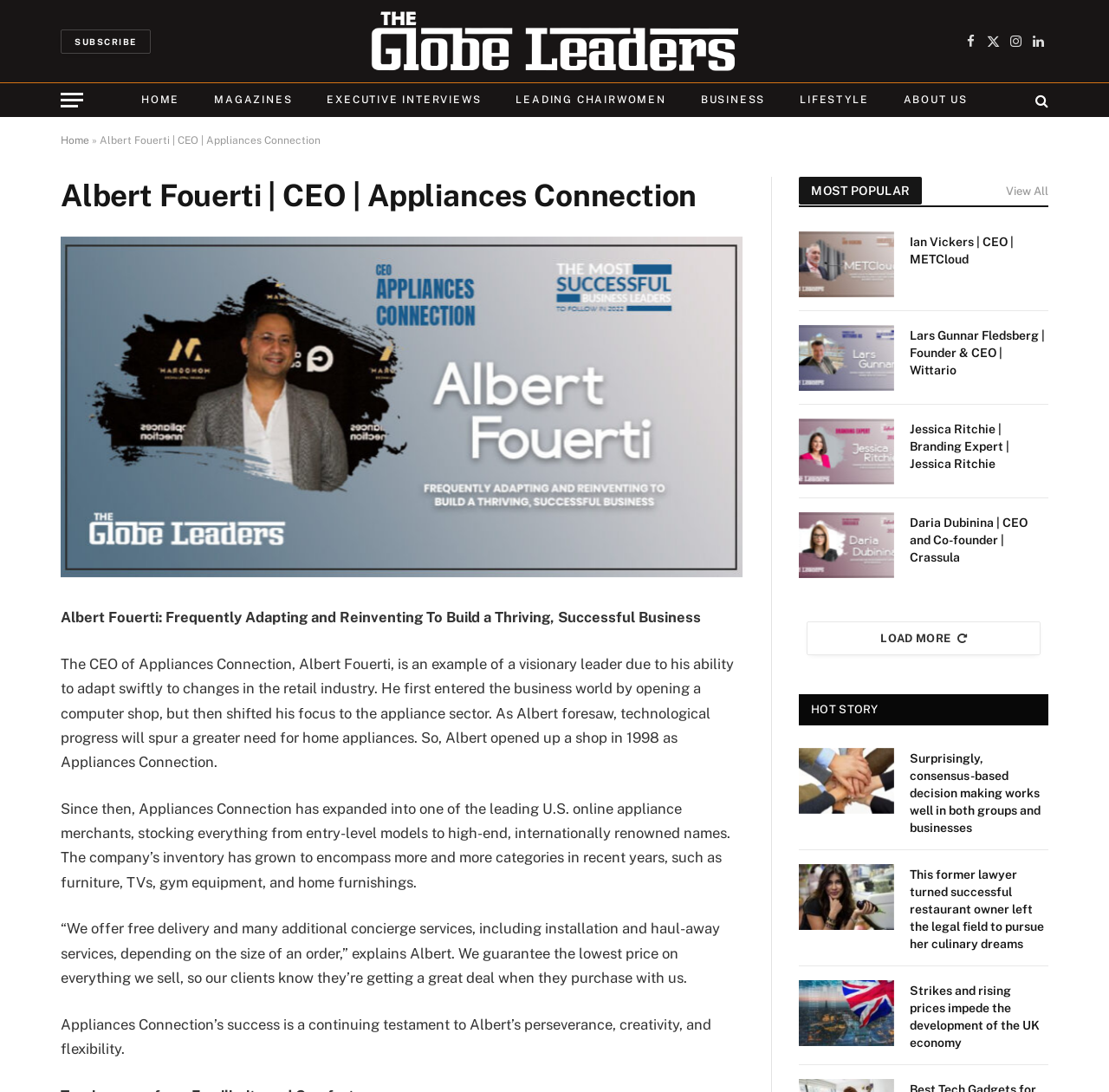What is the name of the CEO of Appliances Connection?
Please answer using one word or phrase, based on the screenshot.

Albert Fouerti